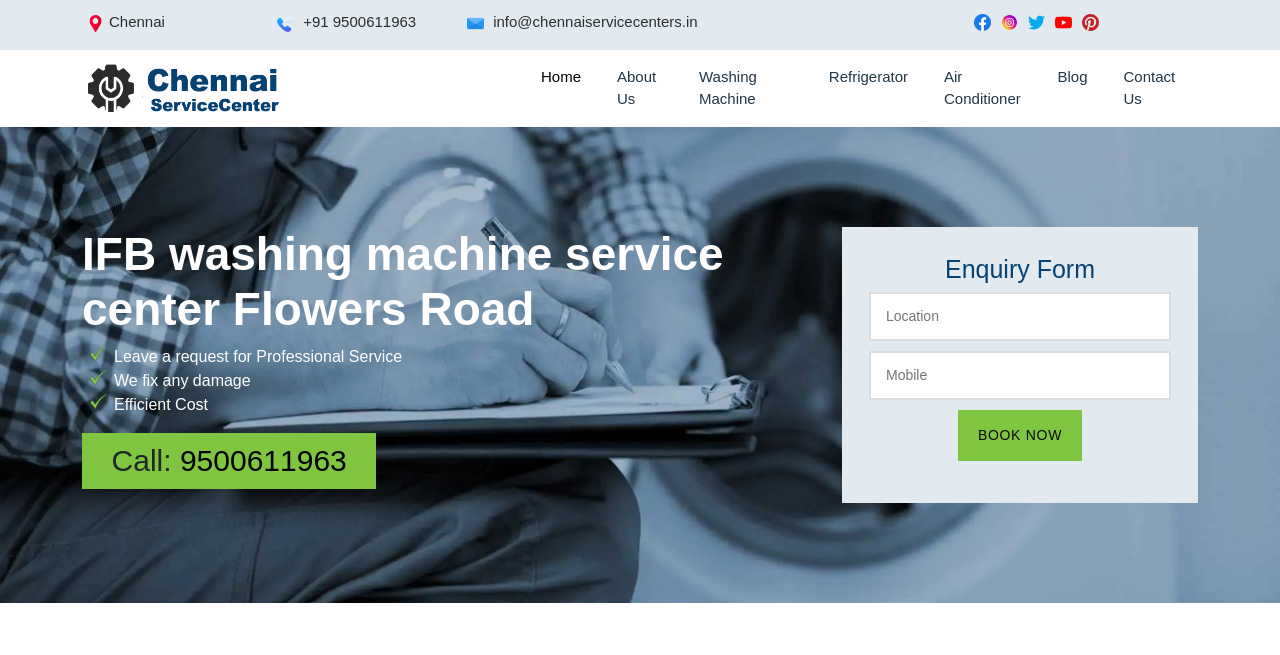Use a single word or phrase to answer the following:
What is the phone number to call for service?

9500611963